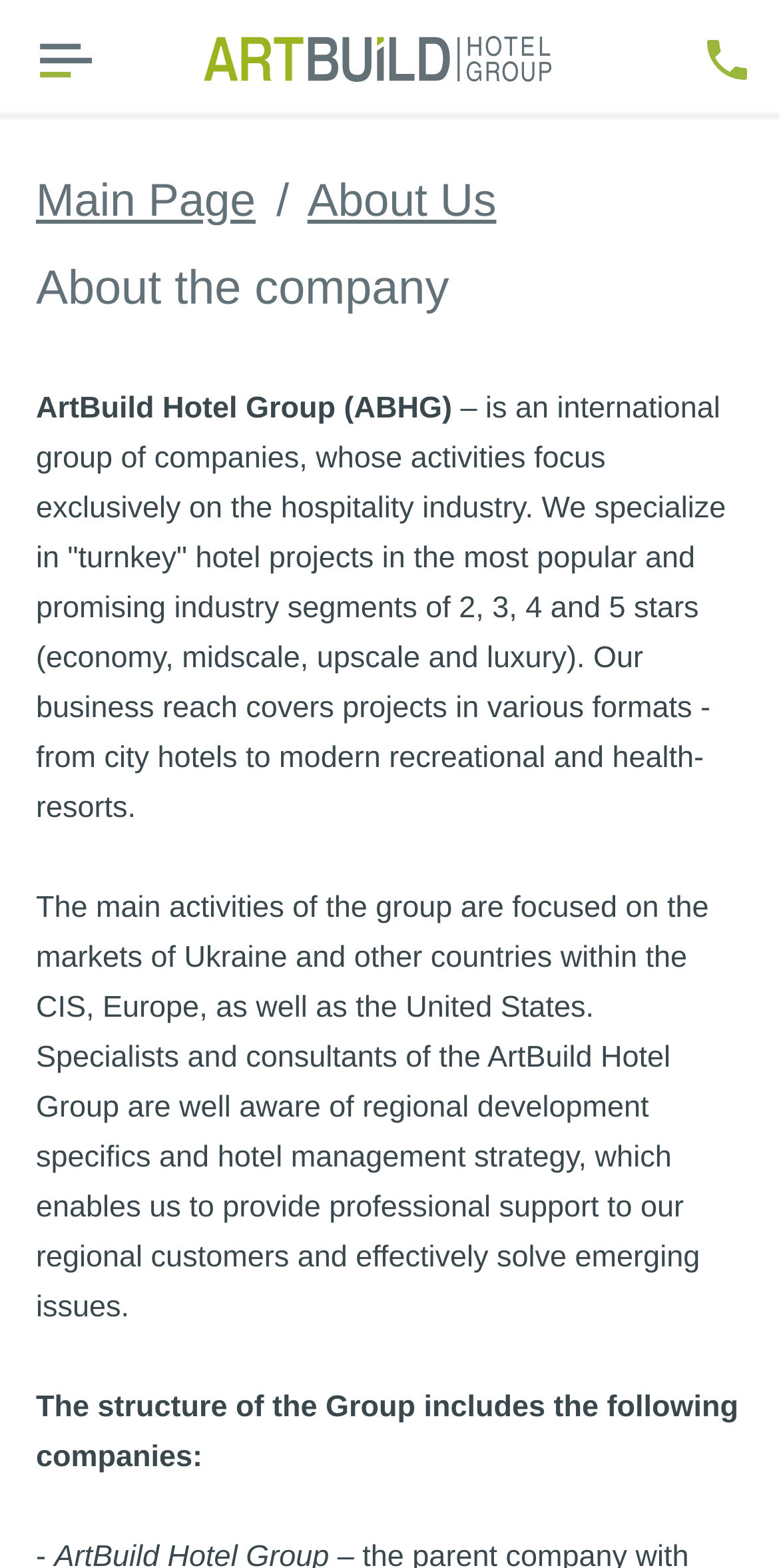Please answer the following question using a single word or phrase: 
In which regions does ArtBuild Hotel Group operate?

Ukraine, CIS, Europe, US